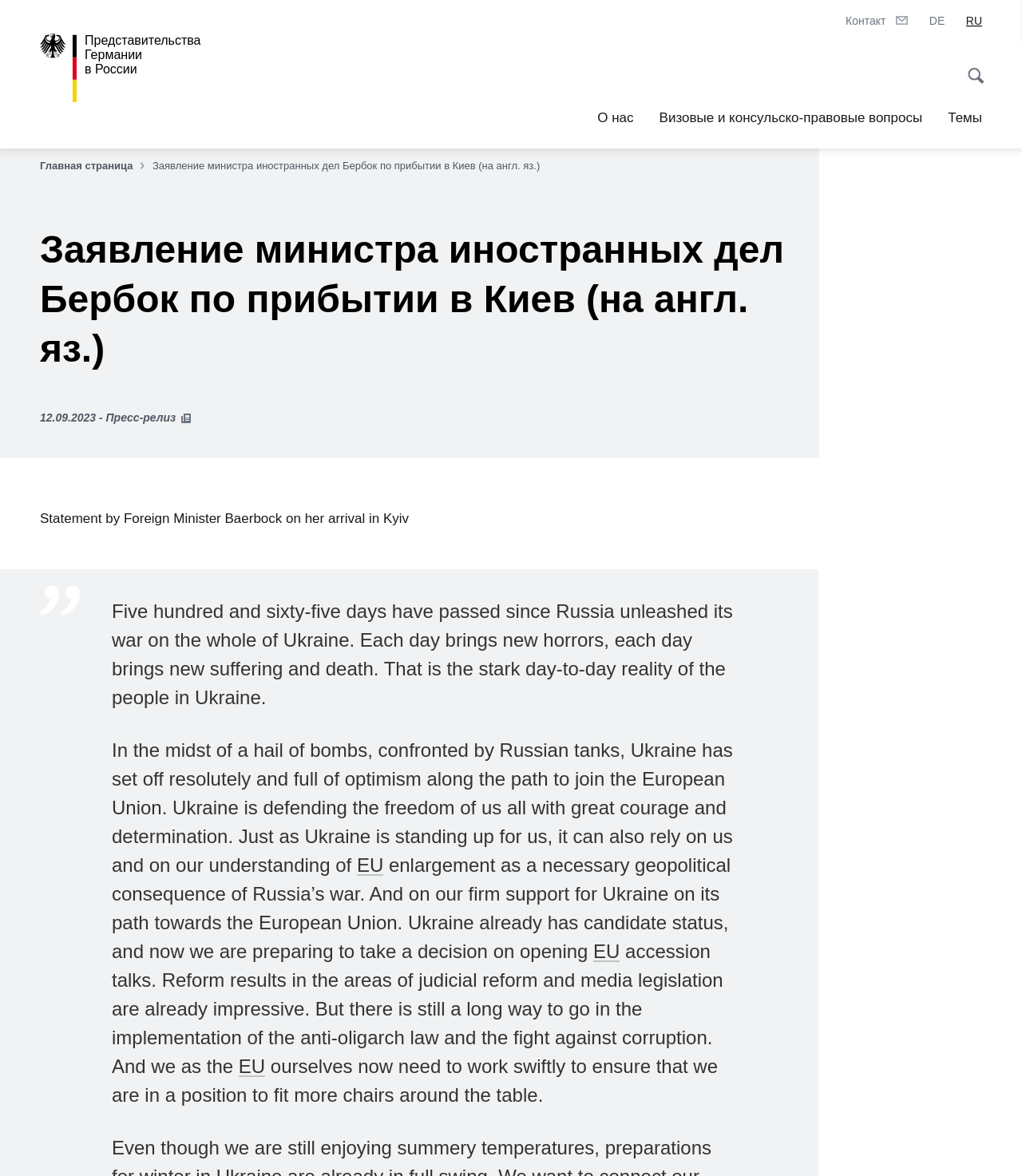Identify the bounding box of the UI element that matches this description: "Темы".

[0.928, 0.086, 0.961, 0.115]